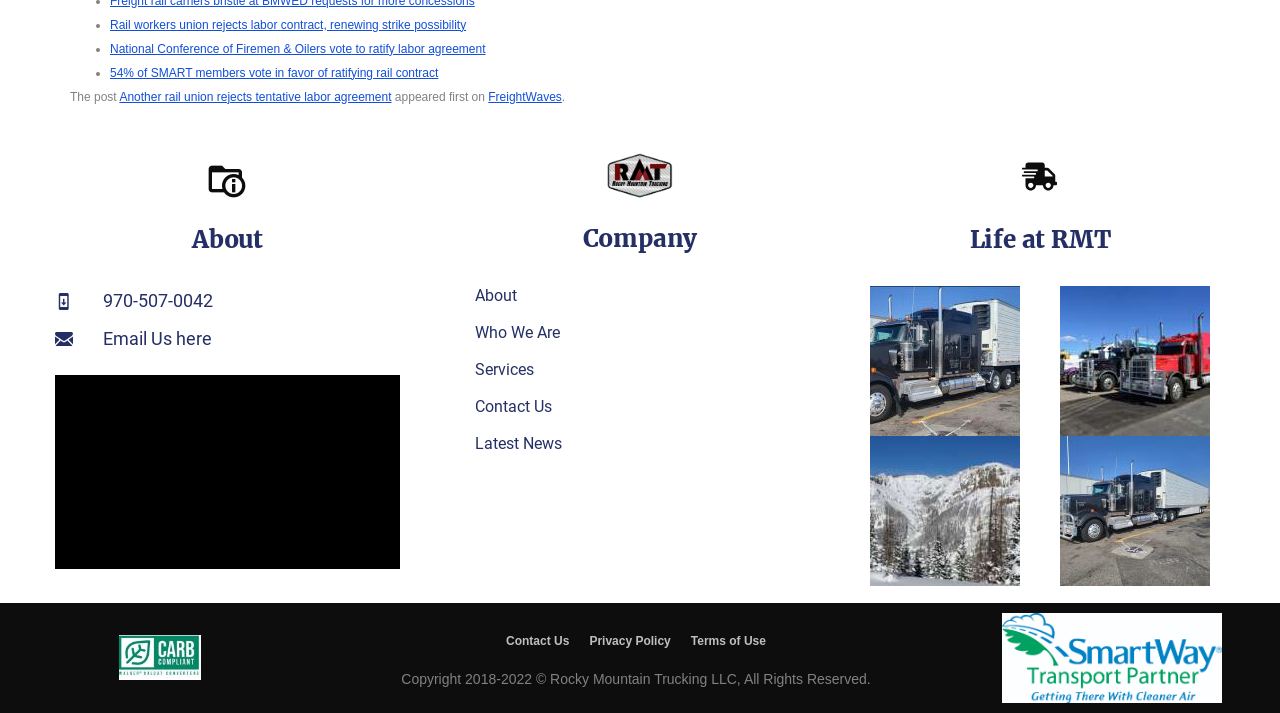Please identify the bounding box coordinates of the element I need to click to follow this instruction: "Read news about rail workers union".

[0.086, 0.025, 0.364, 0.044]